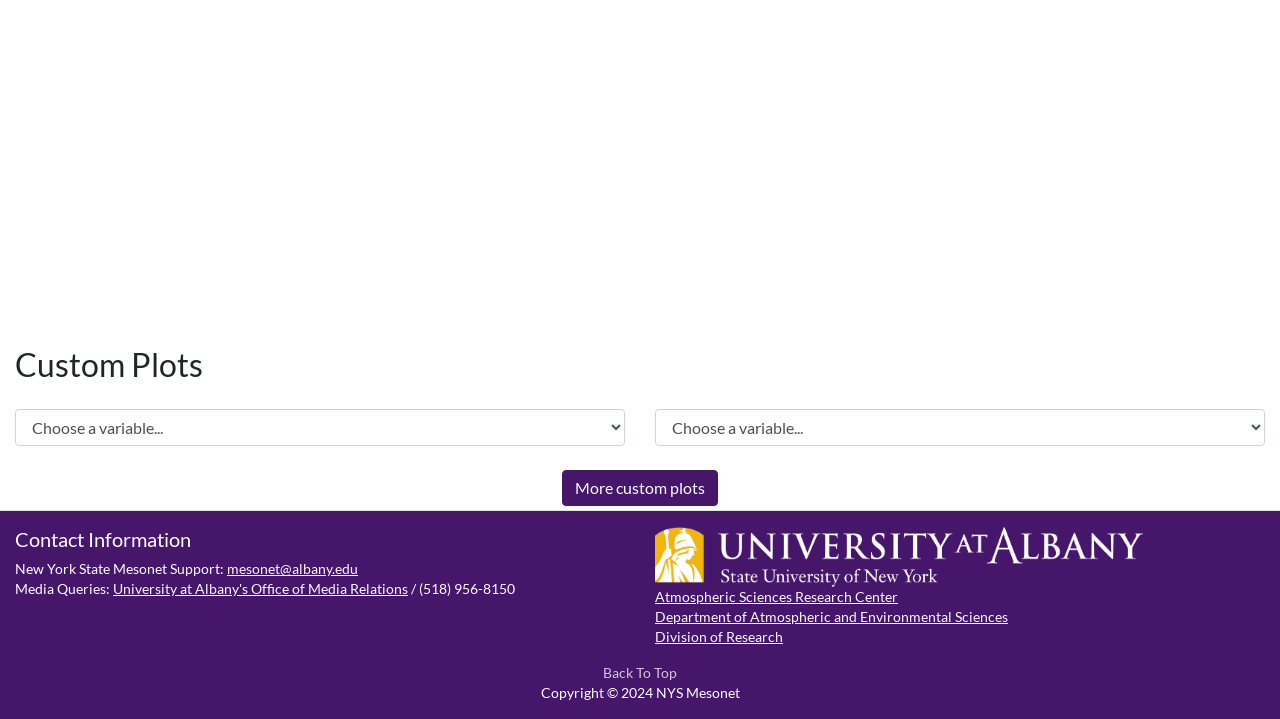Using the information from the screenshot, answer the following question thoroughly:
What is the name of the university?

The name of the university can be determined by looking at the link element with the text 'University at Albany' under the 'Contact Information' section, which is also accompanied by an image with the same name.